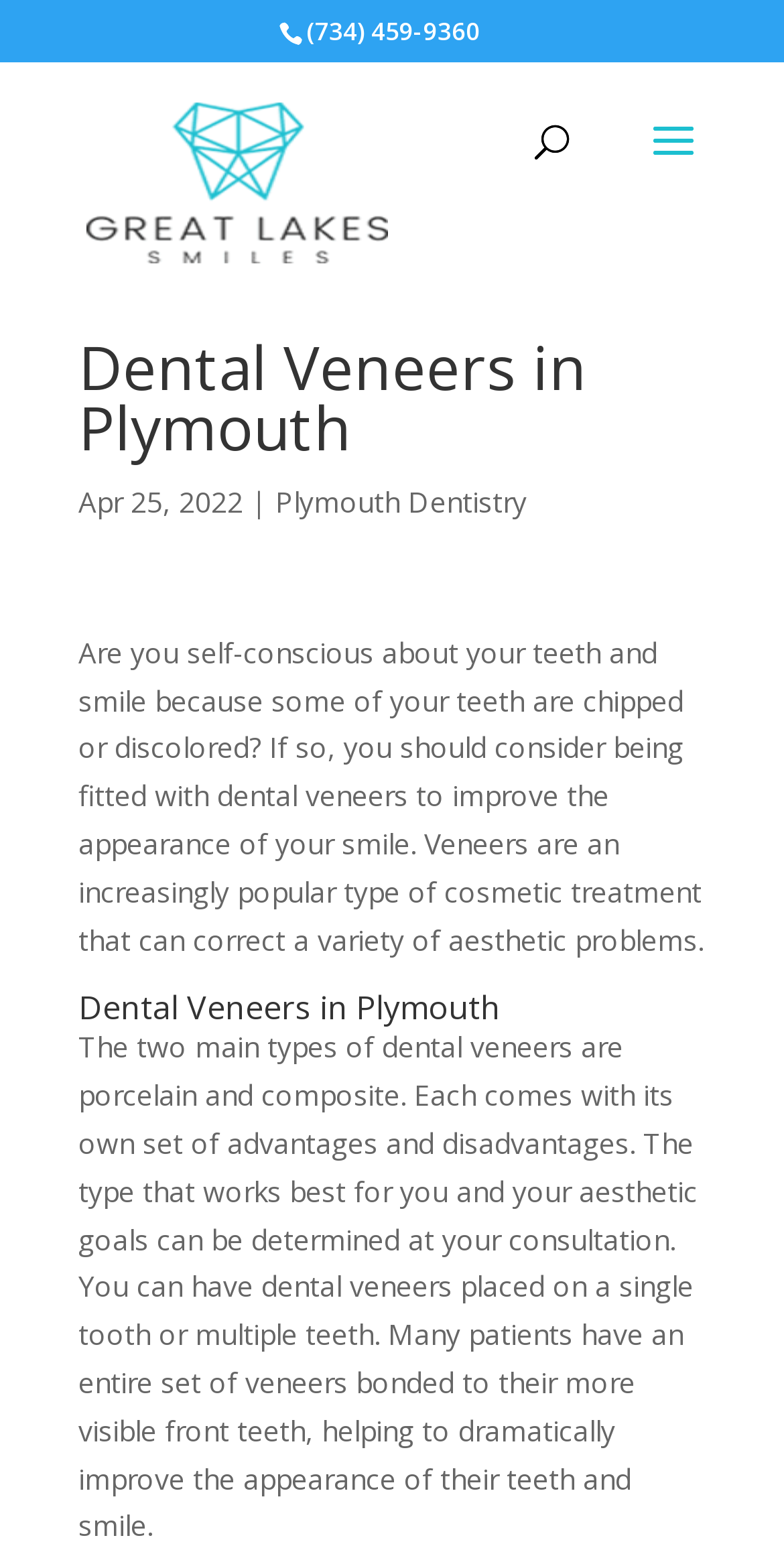What is the phone number of the dental office?
Using the image provided, answer with just one word or phrase.

(734) 459-9360